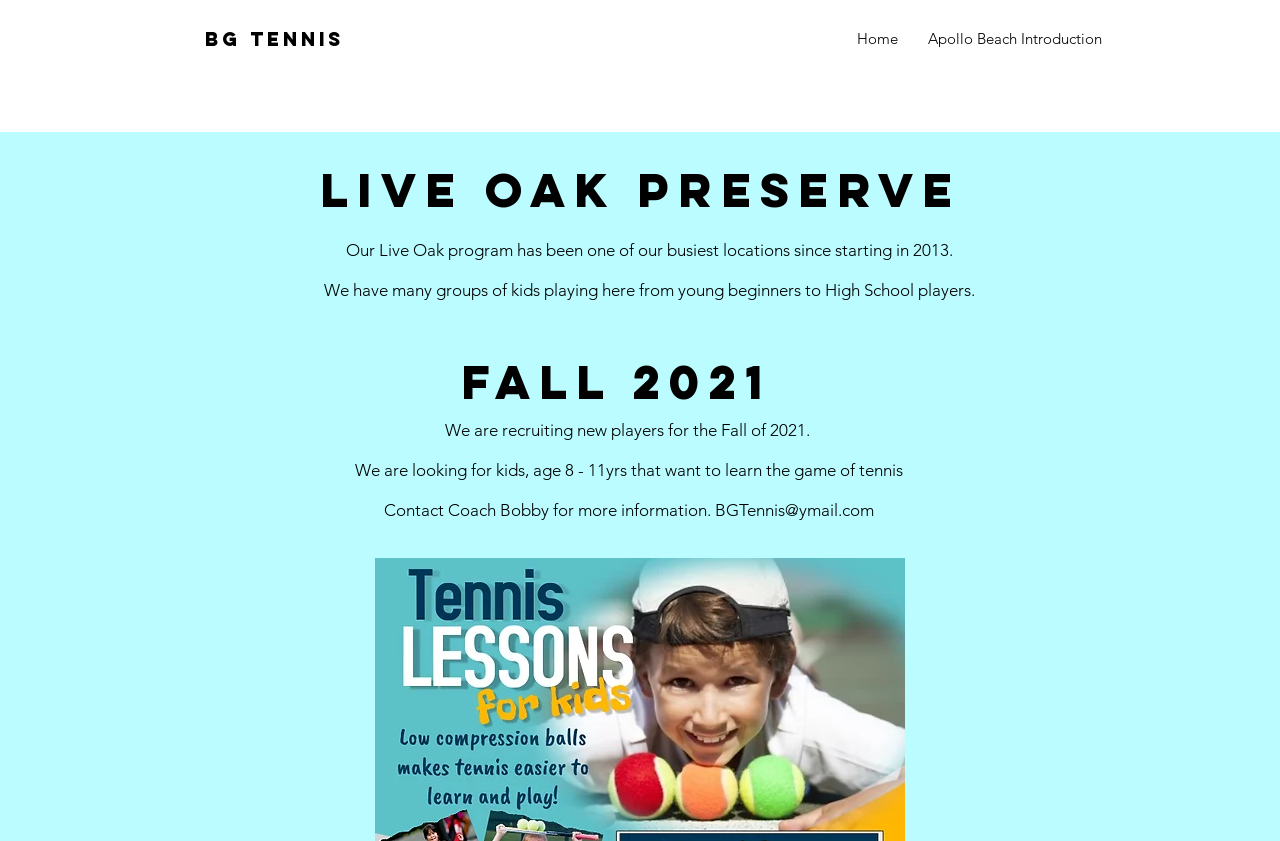Bounding box coordinates are specified in the format (top-left x, top-left y, bottom-right x, bottom-right y). All values are floating point numbers bounded between 0 and 1. Please provide the bounding box coordinate of the region this sentence describes: Apollo Beach Introduction

[0.713, 0.017, 0.873, 0.076]